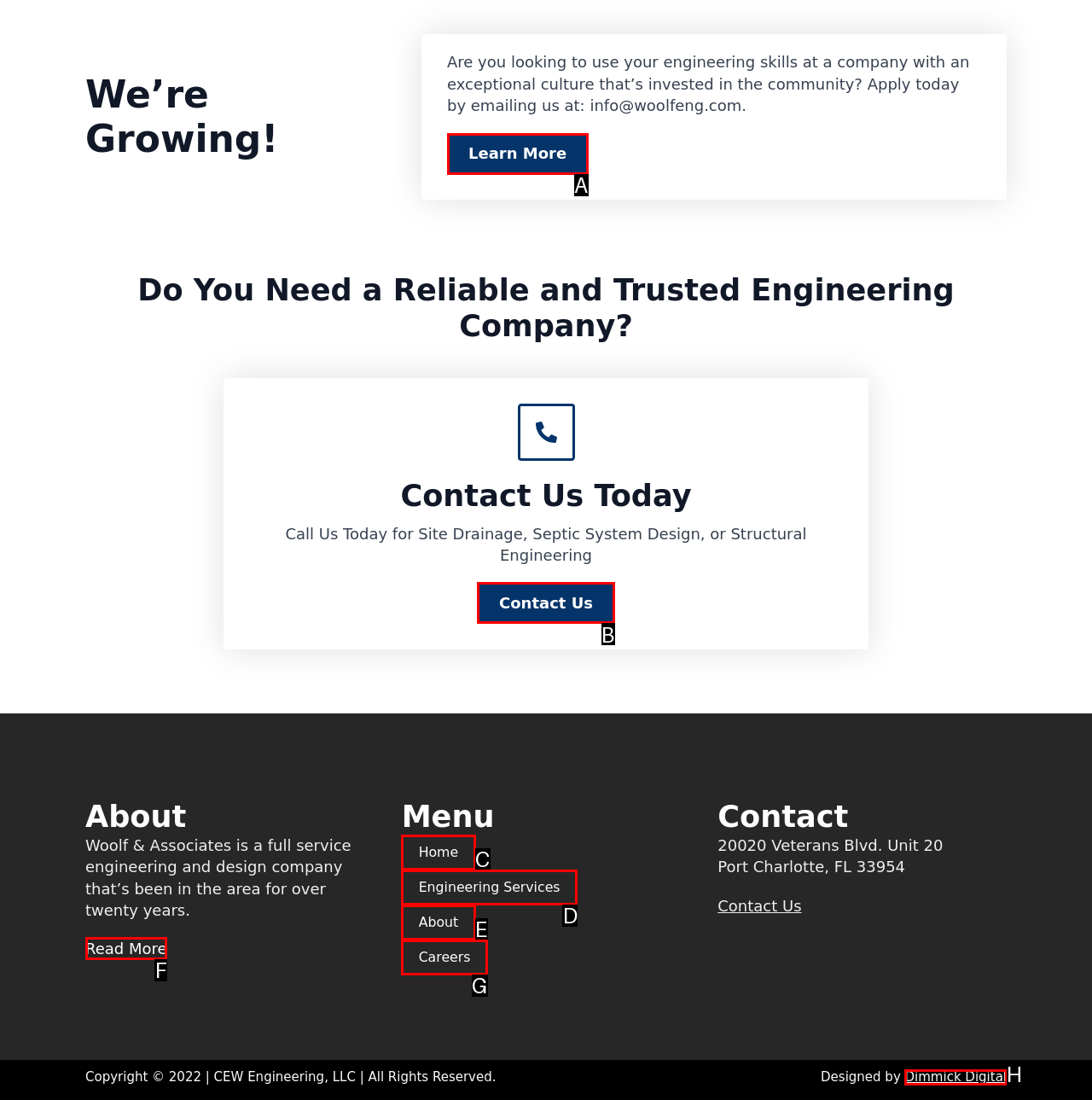Using the given description: Home, identify the HTML element that corresponds best. Answer with the letter of the correct option from the available choices.

C